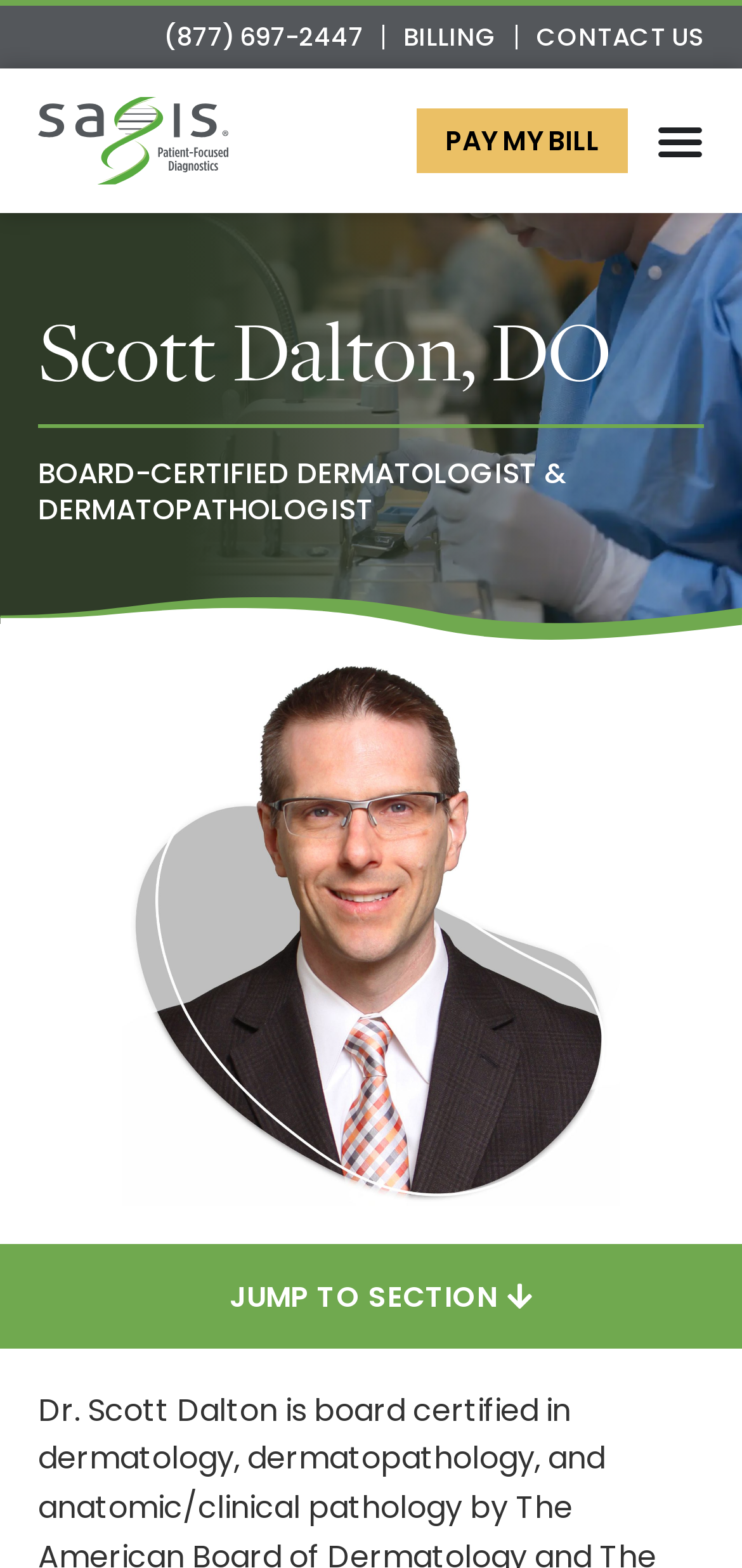Provide a comprehensive caption for the webpage.

The webpage is about Scott Dalton, a board-certified dermatologist and dermatopathologist. At the top, there are three links: a phone number "(877) 697-2447", "BILLING", and "CONTACT US", aligned horizontally and taking up about half of the screen width. Below these links, there is a navigation menu labeled "Menu" with a toggle button on the right side. 

To the left of the navigation menu, there is an empty link with no text. Below this empty link, there are two headings: "Scott Dalton, DO" and "BOARD-CERTIFIED DERMATOLOGIST & DERMATOPATHOLOGIST", which are stacked vertically and take up about half of the screen width.

In the middle of the page, there is a horizontal banner image that spans the full width of the screen. Below this banner, there is a large image of Dr. Dalton, taking up about three-quarters of the screen width.

At the bottom of the page, there is a link "PAY MY BILL" and another link "JUMP TO SECTION", which is positioned near the bottom center of the screen.